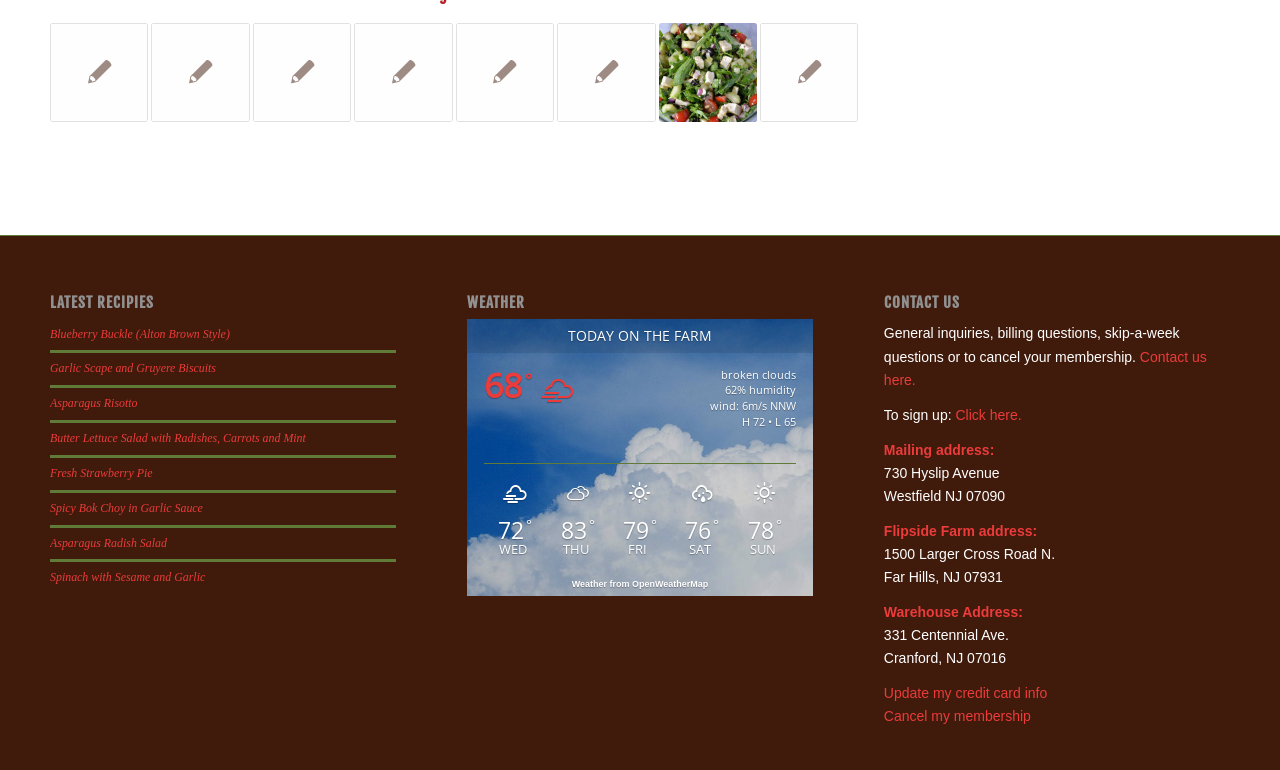For the following element description, predict the bounding box coordinates in the format (top-left x, top-left y, bottom-right x, bottom-right y). All values should be floating point numbers between 0 and 1. Description: Eggplant Sandwich

[0.198, 0.03, 0.274, 0.158]